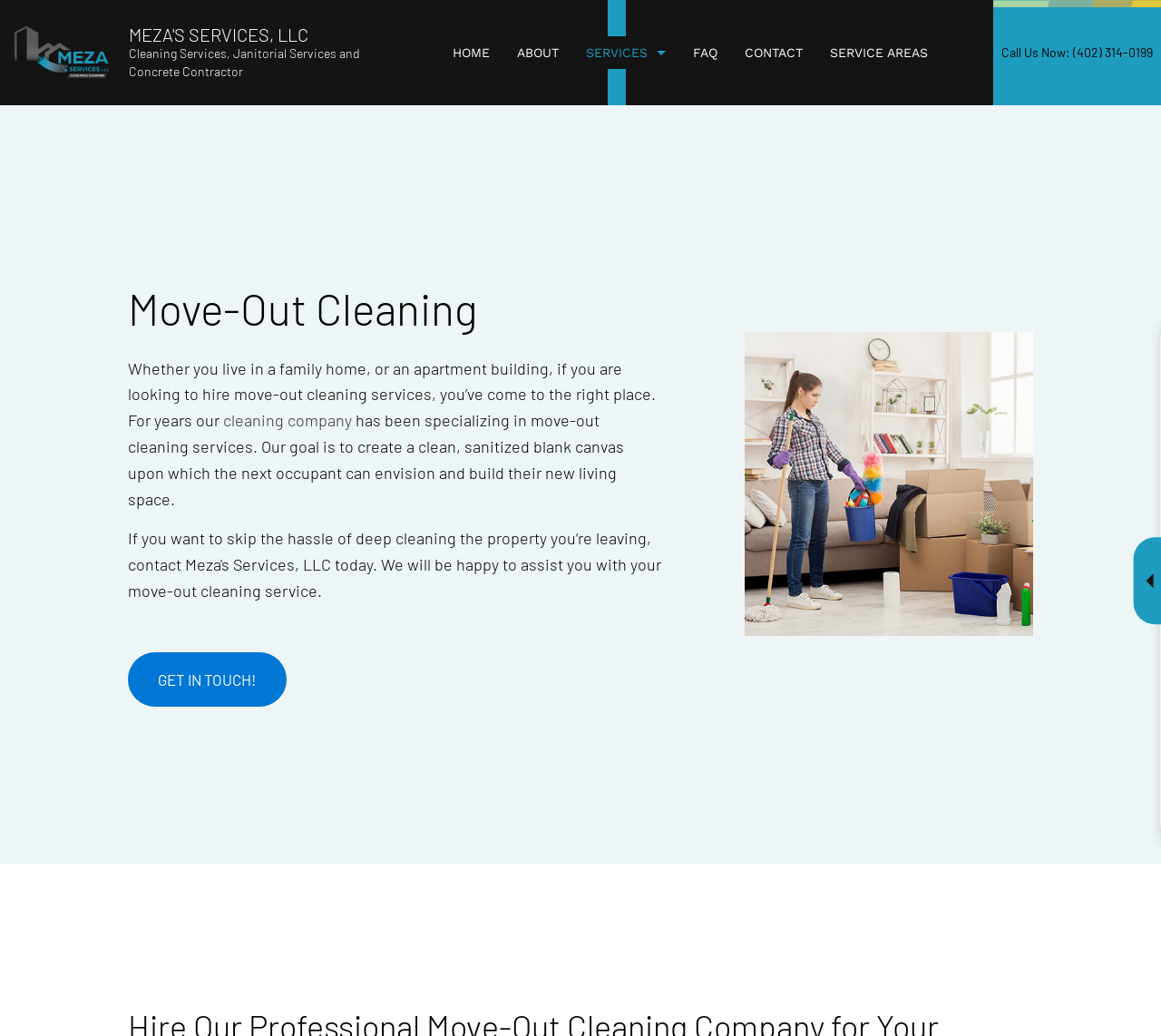Give a one-word or short-phrase answer to the following question: 
What is the focus of Meza's Services, LLC's cleaning company?

Move-out cleaning services